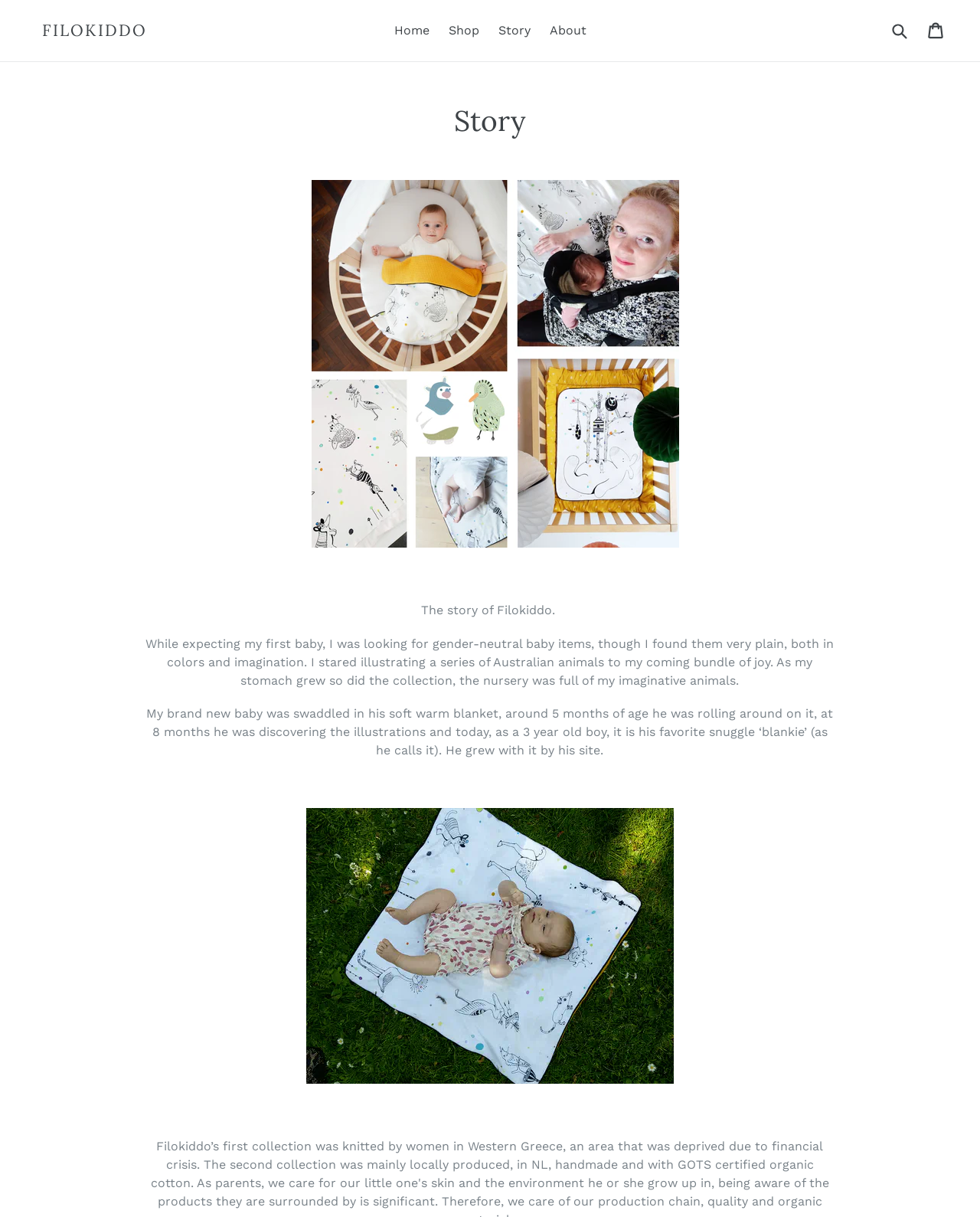Using the information from the screenshot, answer the following question thoroughly:
What is the author looking for when expecting the first baby?

According to the text on the webpage, the author was looking for gender-neutral baby items when expecting the first baby. This information can be found in the paragraph that starts with 'The story of Filokiddo'.